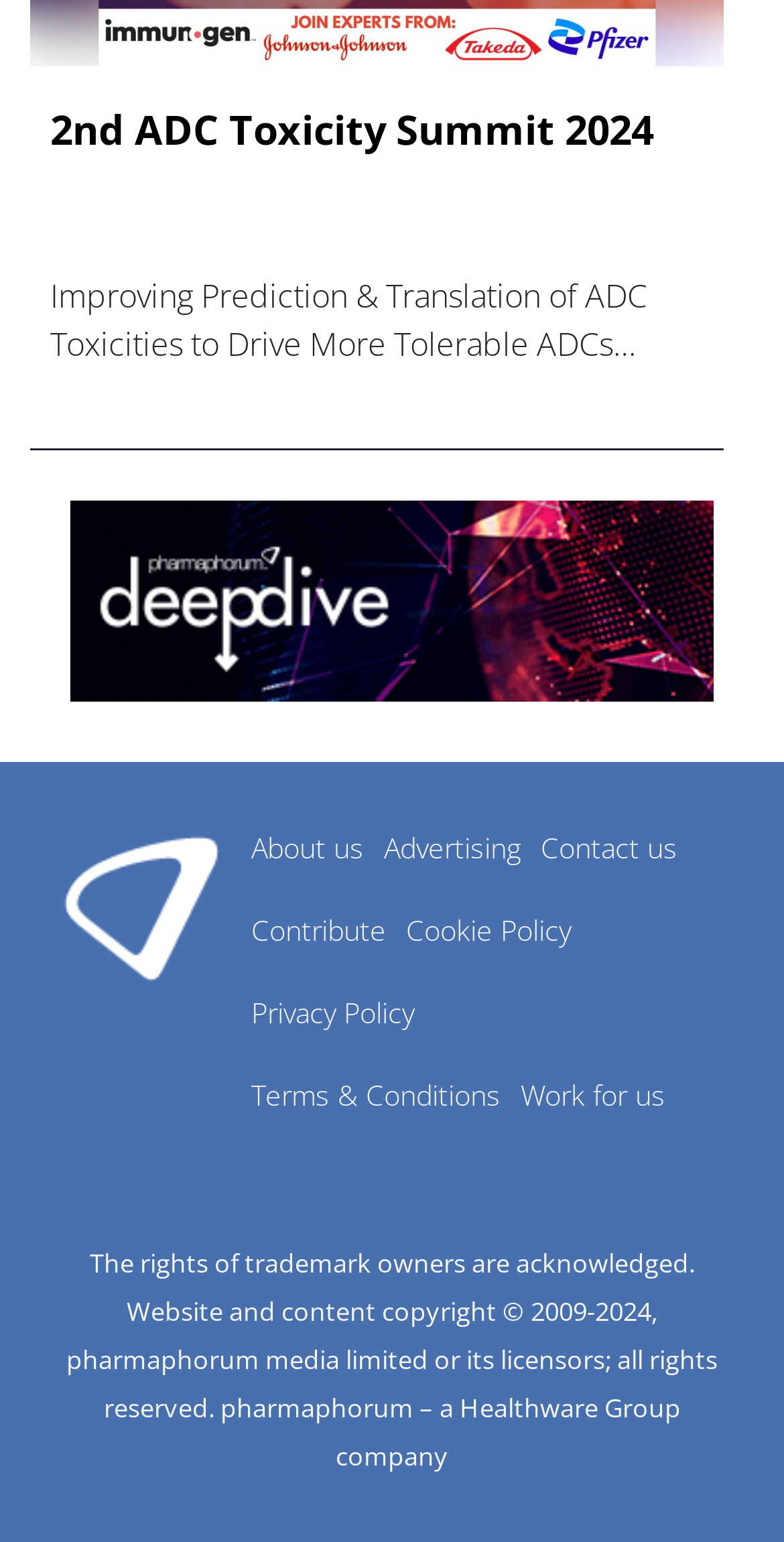From the webpage screenshot, identify the region described by 2nd ADC Toxicity Summit 2024. Provide the bounding box coordinates as (top-left x, top-left y, bottom-right x, bottom-right y), with each value being a floating point number between 0 and 1.

[0.064, 0.069, 0.897, 0.1]